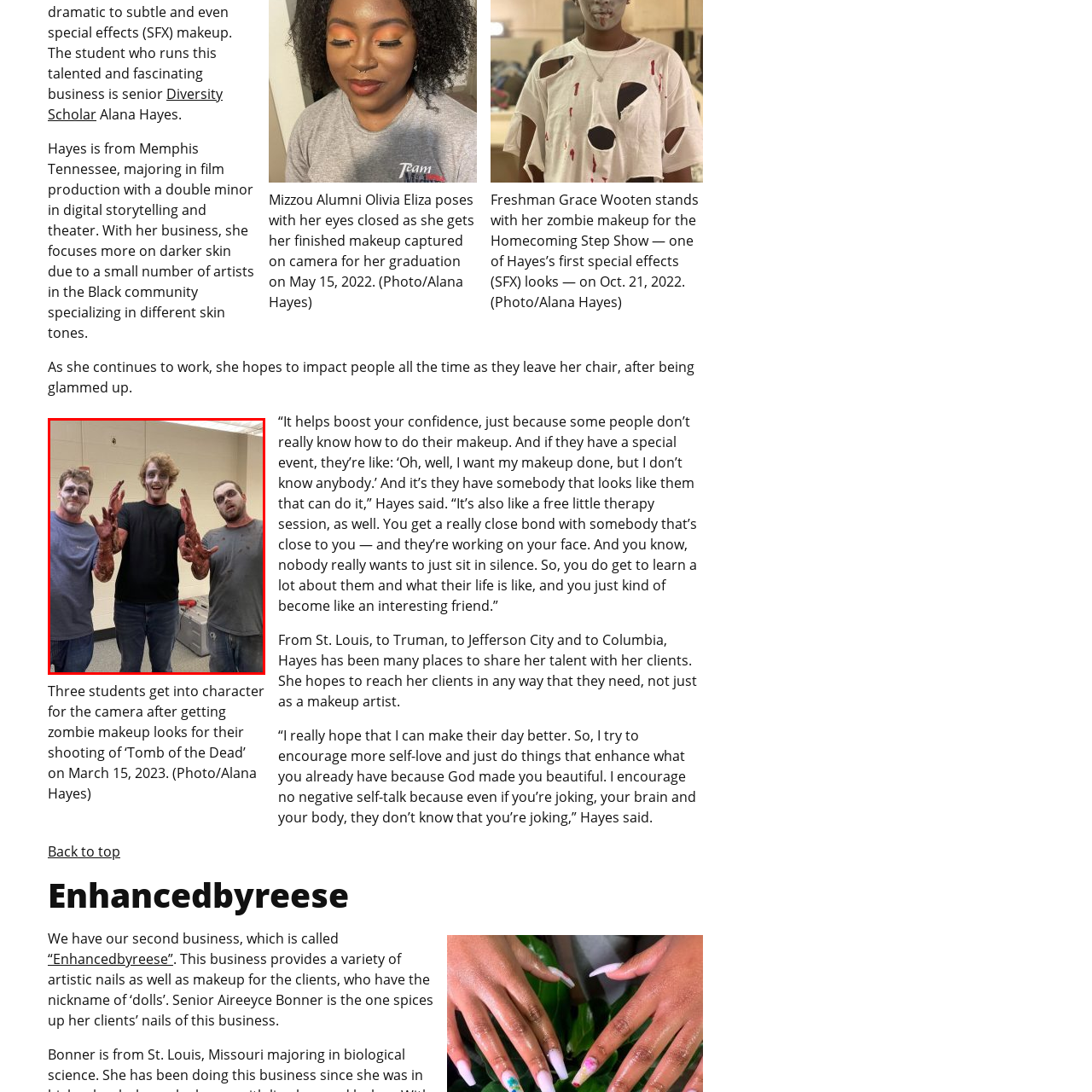Explain in detail what is happening within the highlighted red bounding box in the image.

Three students pose playfully for the camera, fully embracing their zombie characters after getting intricate makeup looks for their upcoming shoot titled "Tomb of the Dead" on March 15, 2023. With pale faces and exaggerated features, they display vibrant, gory effects on their hands, capturing the chilling essence of their roles. The jovial expressions of the students contrast sharply with their gruesome appearance, showcasing a blend of creativity and enthusiasm for their craft. This moment celebrates not only their commitment to character preparation but also the collaborative spirit of their film production class, as they prepare to bring their spooky story to life. (Photo by Alana Hayes)